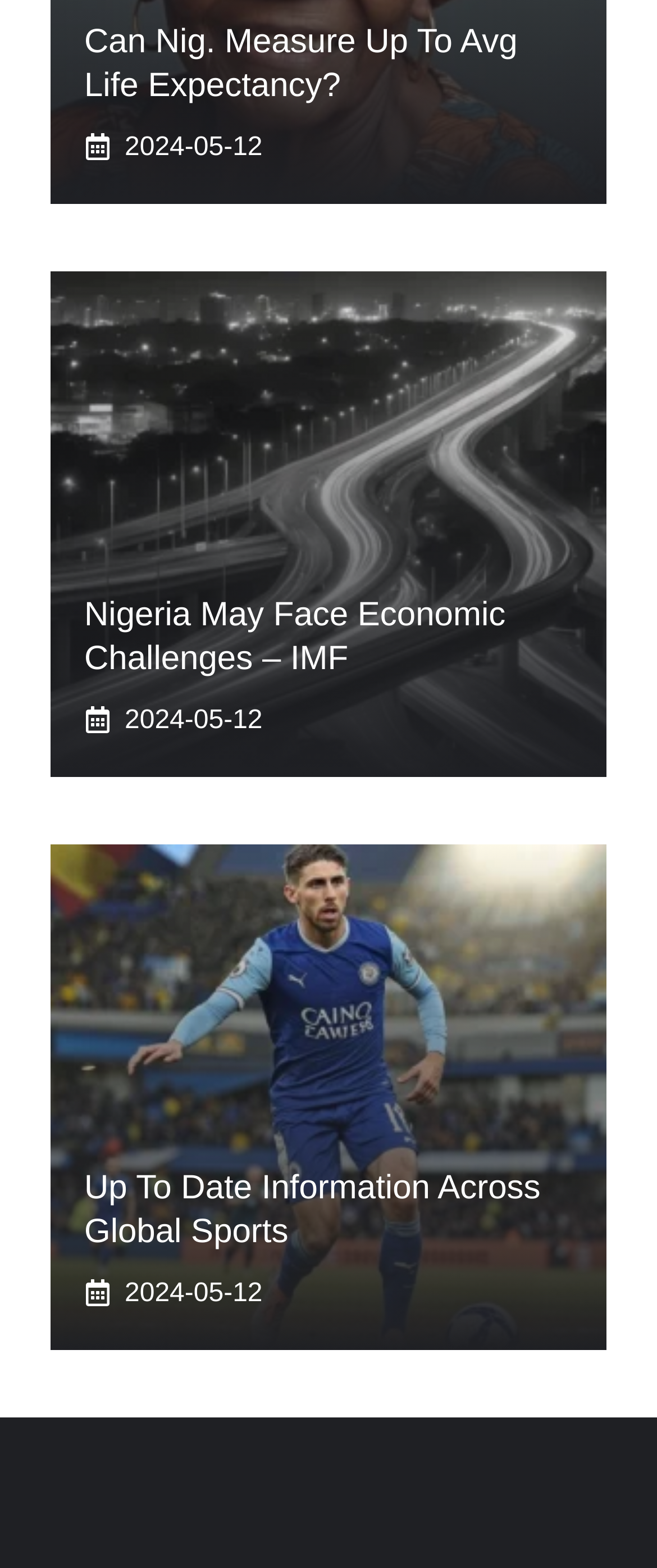What is the date of the latest article?
Using the image, answer in one word or phrase.

2024-05-12